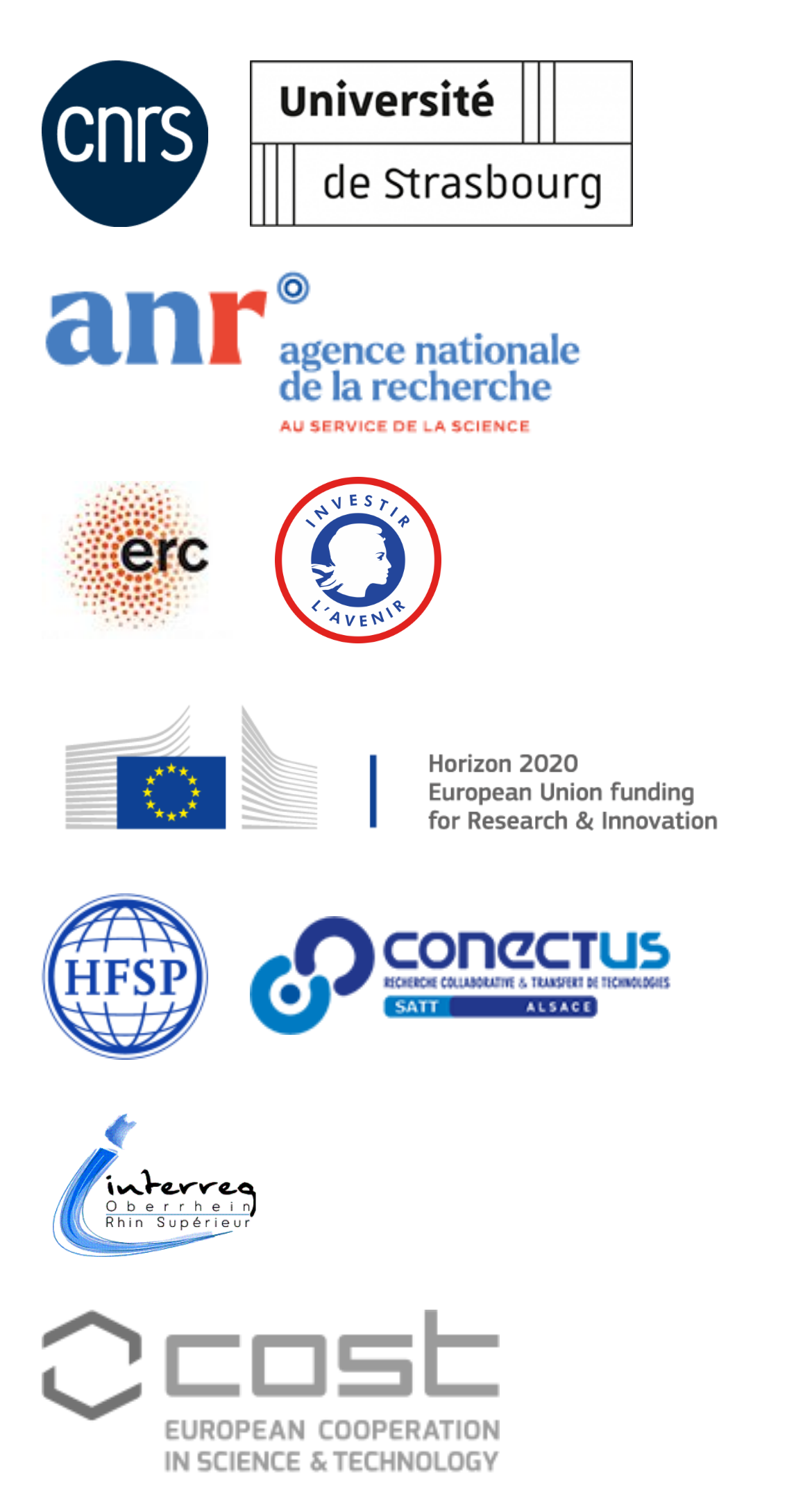Locate the bounding box coordinates of the element that should be clicked to execute the following instruction: "go to the European Research Council page".

[0.051, 0.316, 0.287, 0.427]